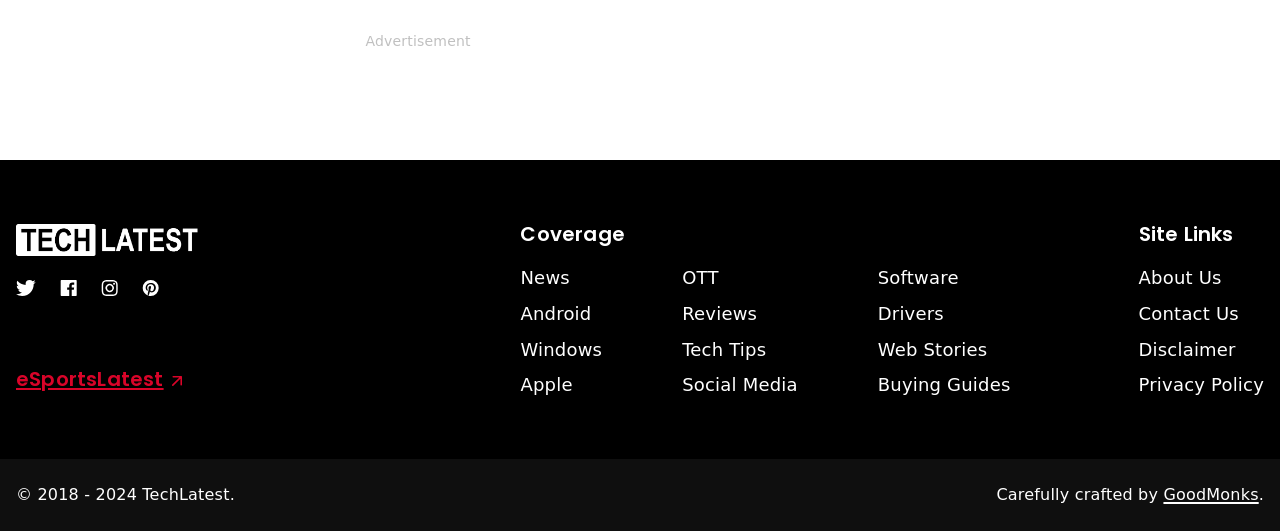What categories are listed under Coverage?
Refer to the image and provide a thorough answer to the question.

Under the 'Coverage' section, there are several categories listed, including 'News', 'Android', 'Windows', 'Apple', 'OTT', 'Reviews', 'Tech Tips', 'Social Media', 'Software', 'Drivers', 'Web Stories', and 'Buying Guides'.